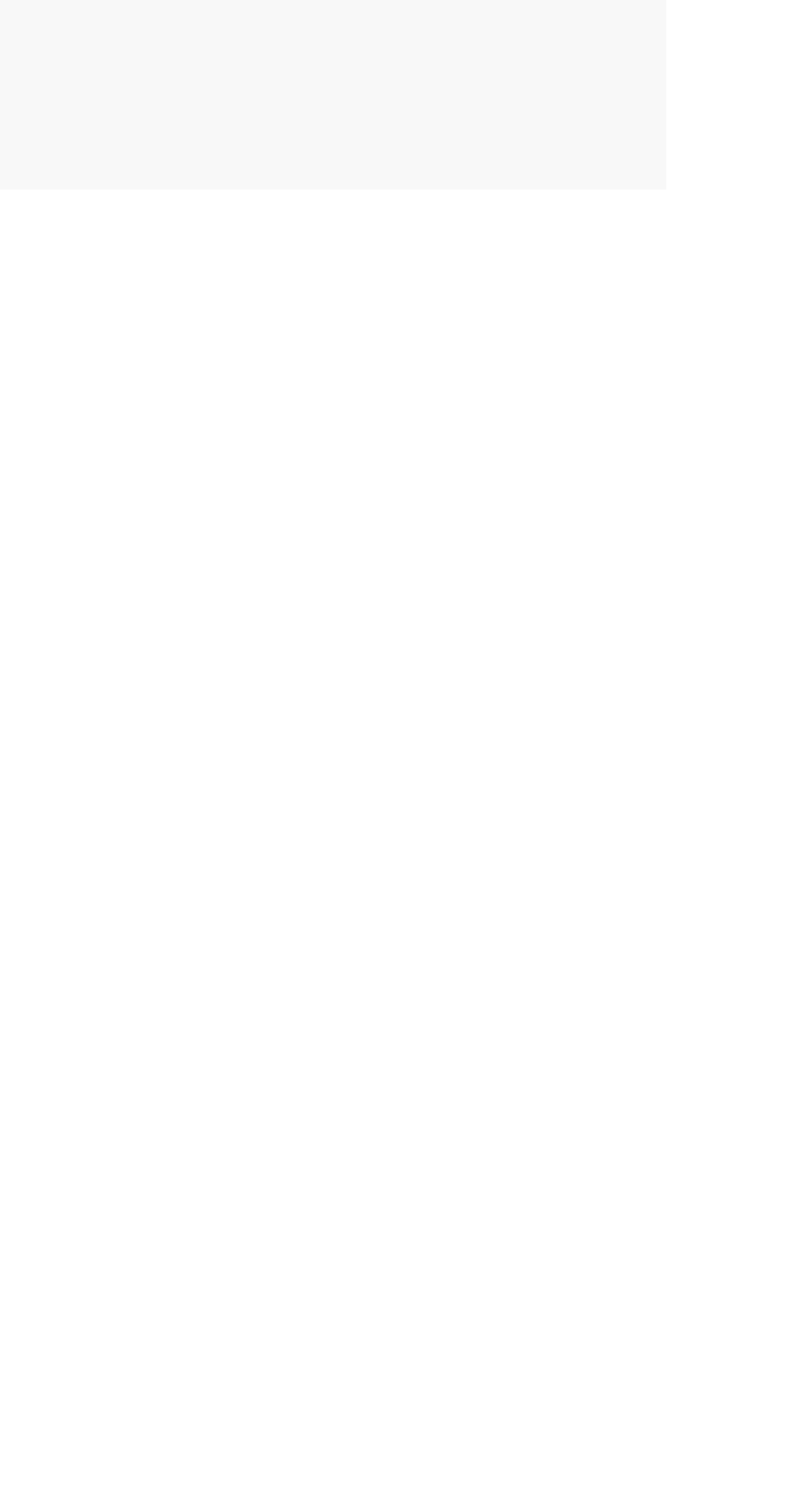Find the coordinates for the bounding box of the element with this description: "PRIVACY POLICY".

[0.273, 0.875, 0.547, 0.897]